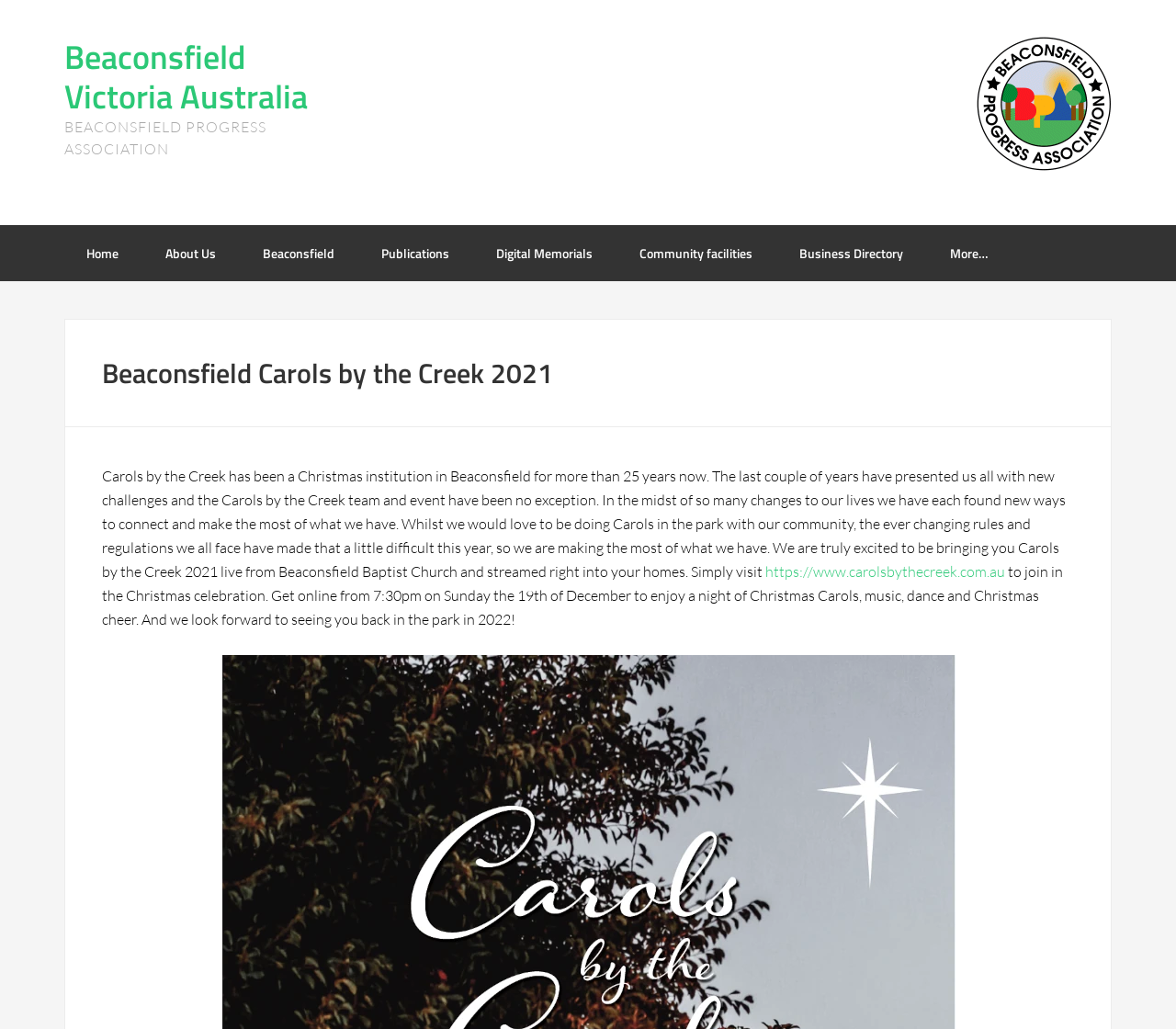Extract the primary headline from the webpage and present its text.

Beaconsfield Carols by the Creek 2021